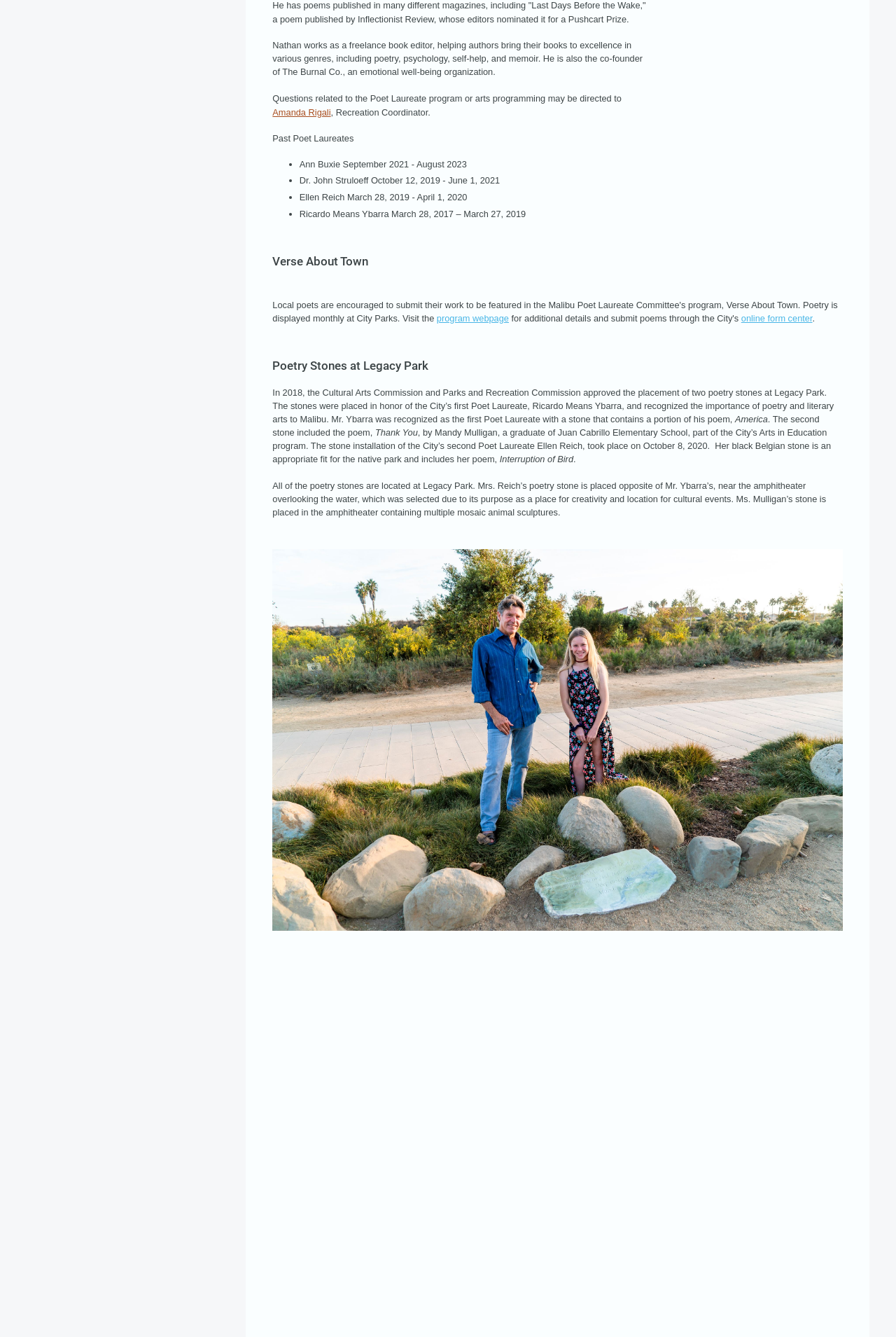Determine the bounding box coordinates of the clickable element to complete this instruction: "Open the online form center". Provide the coordinates in the format of four float numbers between 0 and 1, [left, top, right, bottom].

[0.827, 0.234, 0.907, 0.242]